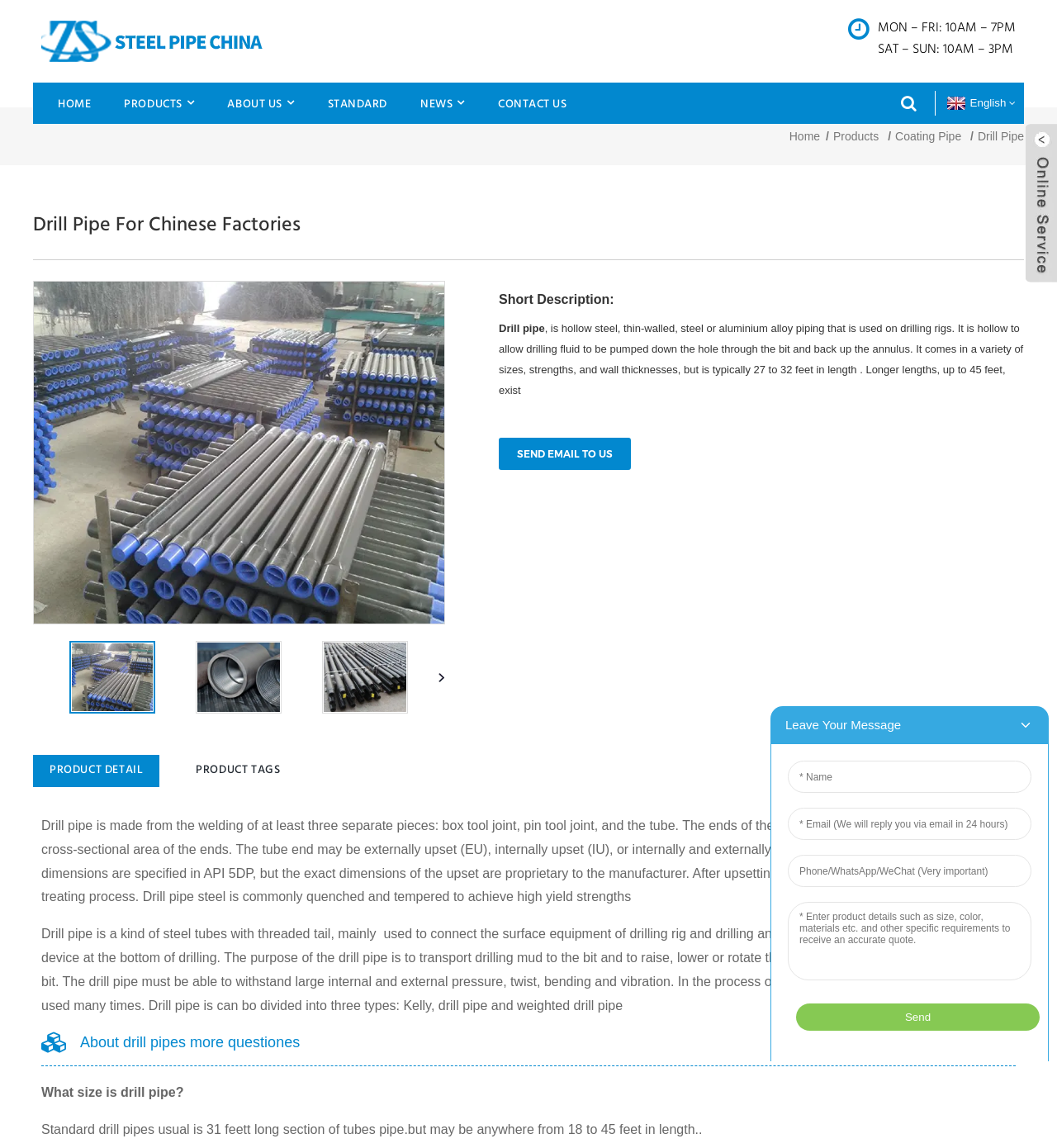Construct a comprehensive description capturing every detail on the webpage.

This webpage is about drill pipes, specifically for Chinese factories. At the top left, there is a logo and a navigation menu with links to "HOME", "PRODUCTS", "ABOUT US", "NEWS", and "CONTACT US". On the top right, there is a link to "MON – FRI: 10AM – 7PM SAT – SUN: 10AM – 3PM" and a language selection option.

Below the navigation menu, there is a heading "Drill Pipe For Chinese Factories" followed by a featured image. Underneath the heading, there are five identical links to "Drill Pipe For Chinese Factories" with corresponding images.

On the left side, there is a section with a heading "Short Description:" followed by a brief description of drill pipes. Below this section, there is a link to "SEND EMAIL TO US".

On the right side, there are two sections. The top section has a heading "PRODUCT DETAIL" and the bottom section has a heading "PRODUCT TAGS". Below these sections, there is a detailed description of drill pipes, including their manufacturing process, types, and uses.

At the bottom of the page, there are three questions related to drill pipes: "About drill pipes more questiones", "What size is drill pipe?", and "Standard drill pipes usual is 31 feett long section of tubes pipe.but may be anywhere from 18 to 45 feet in length..".